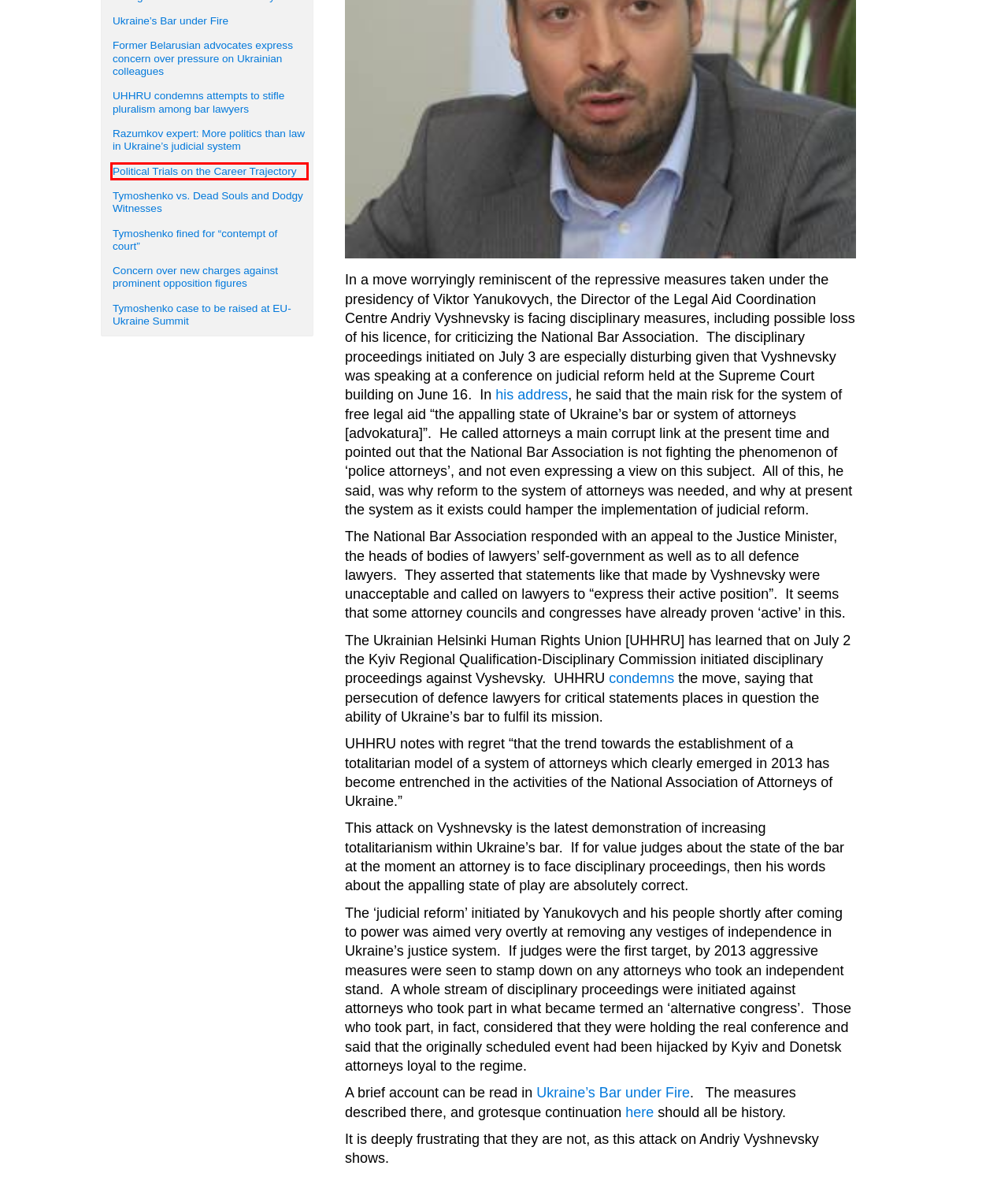Examine the webpage screenshot and identify the UI element enclosed in the red bounding box. Pick the webpage description that most accurately matches the new webpage after clicking the selected element. Here are the candidates:
A. Political Trials on the Career Trajectory
B. Tymoshenko vs. Dead Souls and Dodgy Witnesses
C. Former Belarusian advocates express concern over pressure on Ukrainian colleagues
D. Tymoshenko fined for “contempt of court”
E. Concern over new charges against prominent opposition figures
F. Ukraine’s Bar under Fire
G. Tymoshenko case to be raised at EU-Ukraine Summit
H. Razumkov expert: More politics than law in Ukraine’s judicial system

A